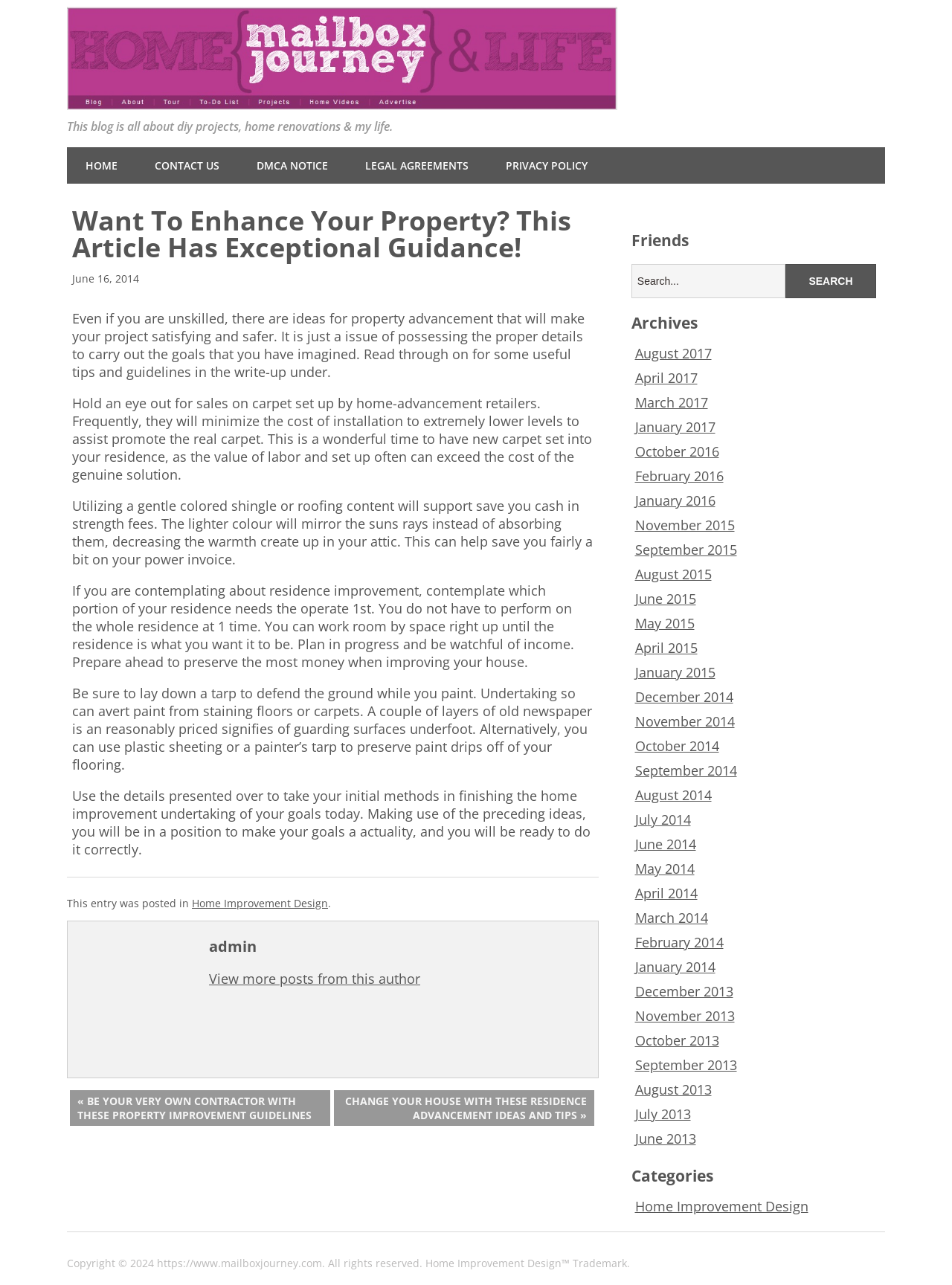Determine the bounding box coordinates of the clickable region to follow the instruction: "Search for something".

[0.663, 0.205, 0.825, 0.232]